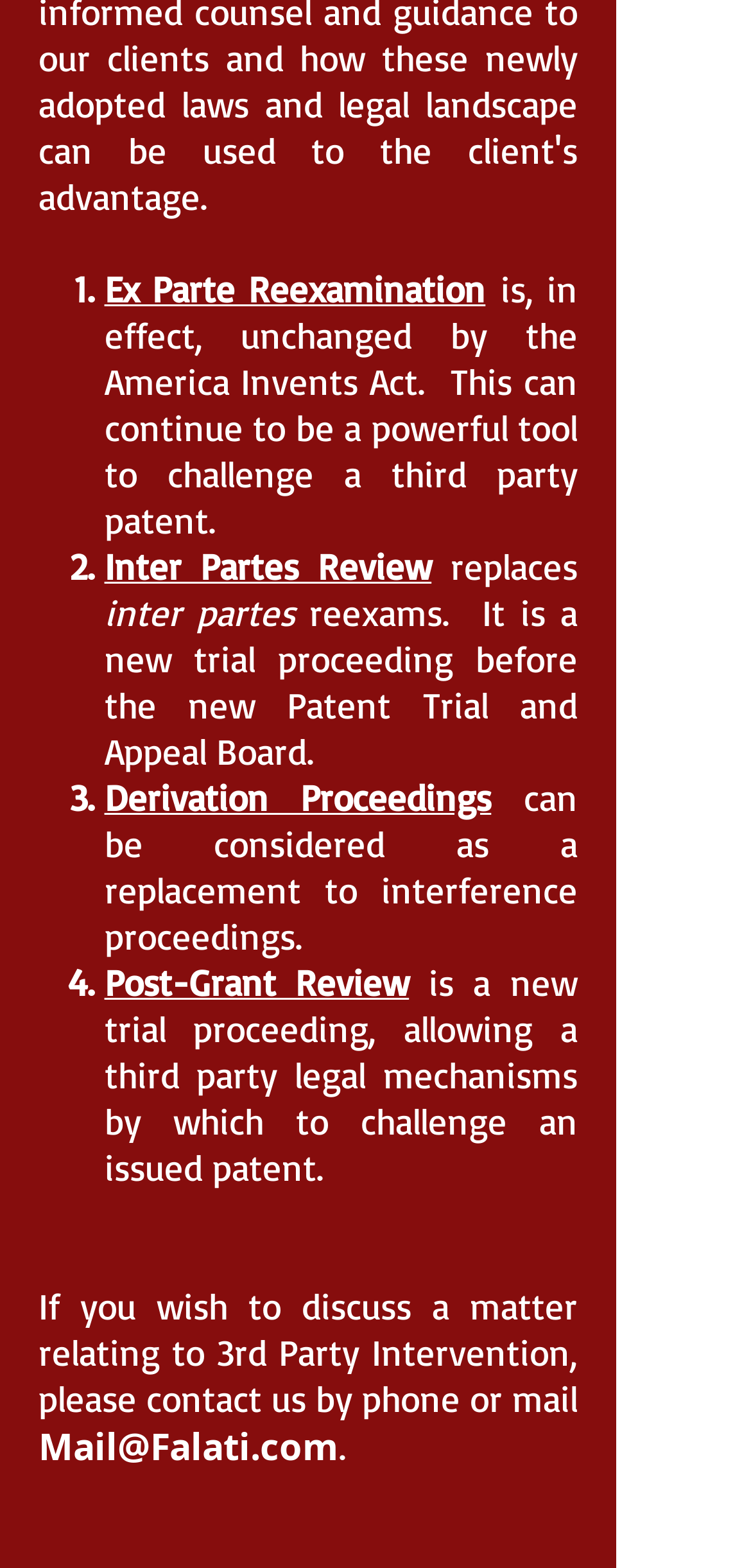What is Ex Parte Reexamination?
Can you provide a detailed and comprehensive answer to the question?

According to the webpage, Ex Parte Reexamination is, in effect, unchanged by the America Invents Act, and it can continue to be a powerful tool to challenge a third party patent.